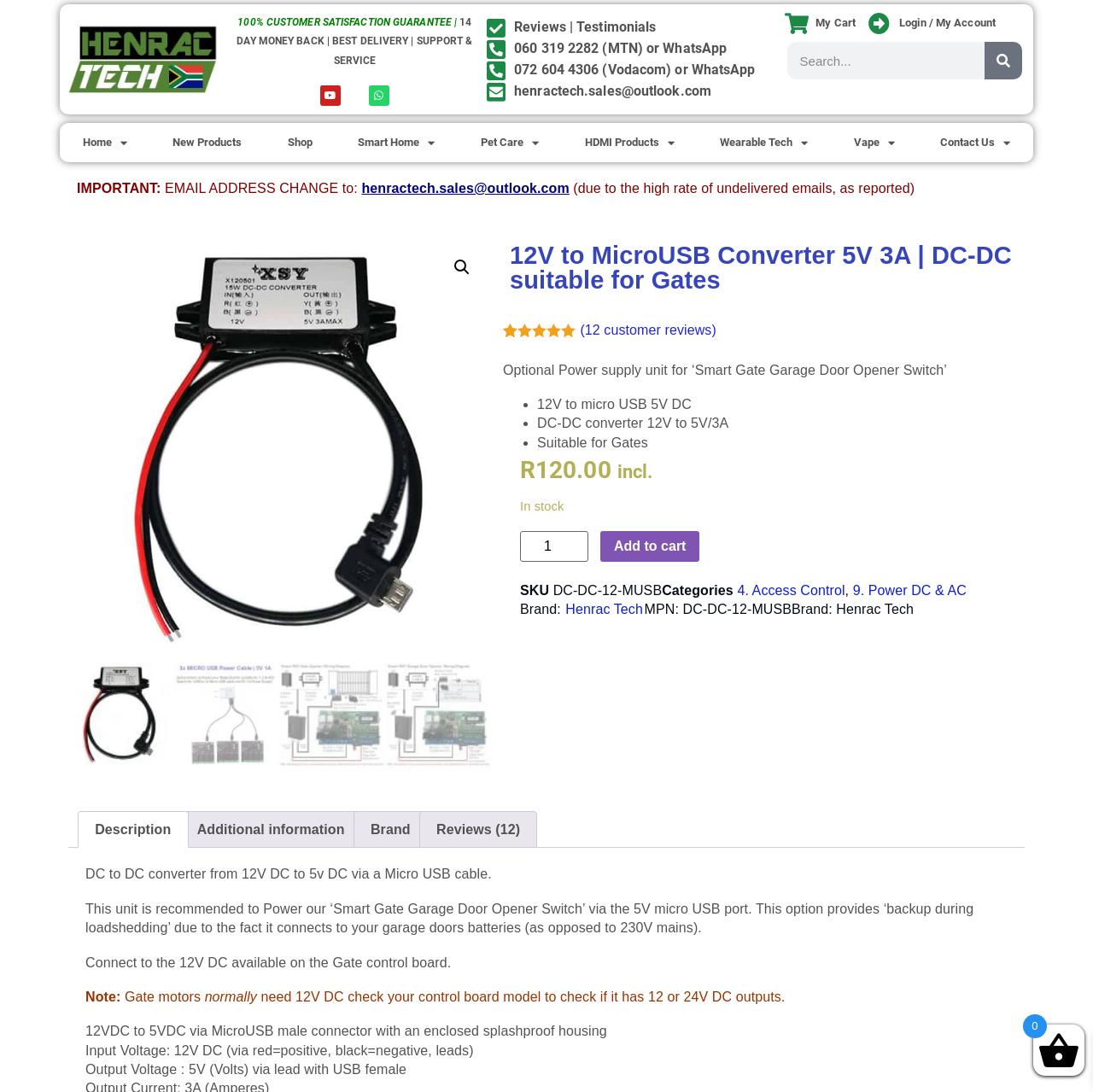Give a one-word or short phrase answer to the question: 
What is the price of this product?

R 120.00